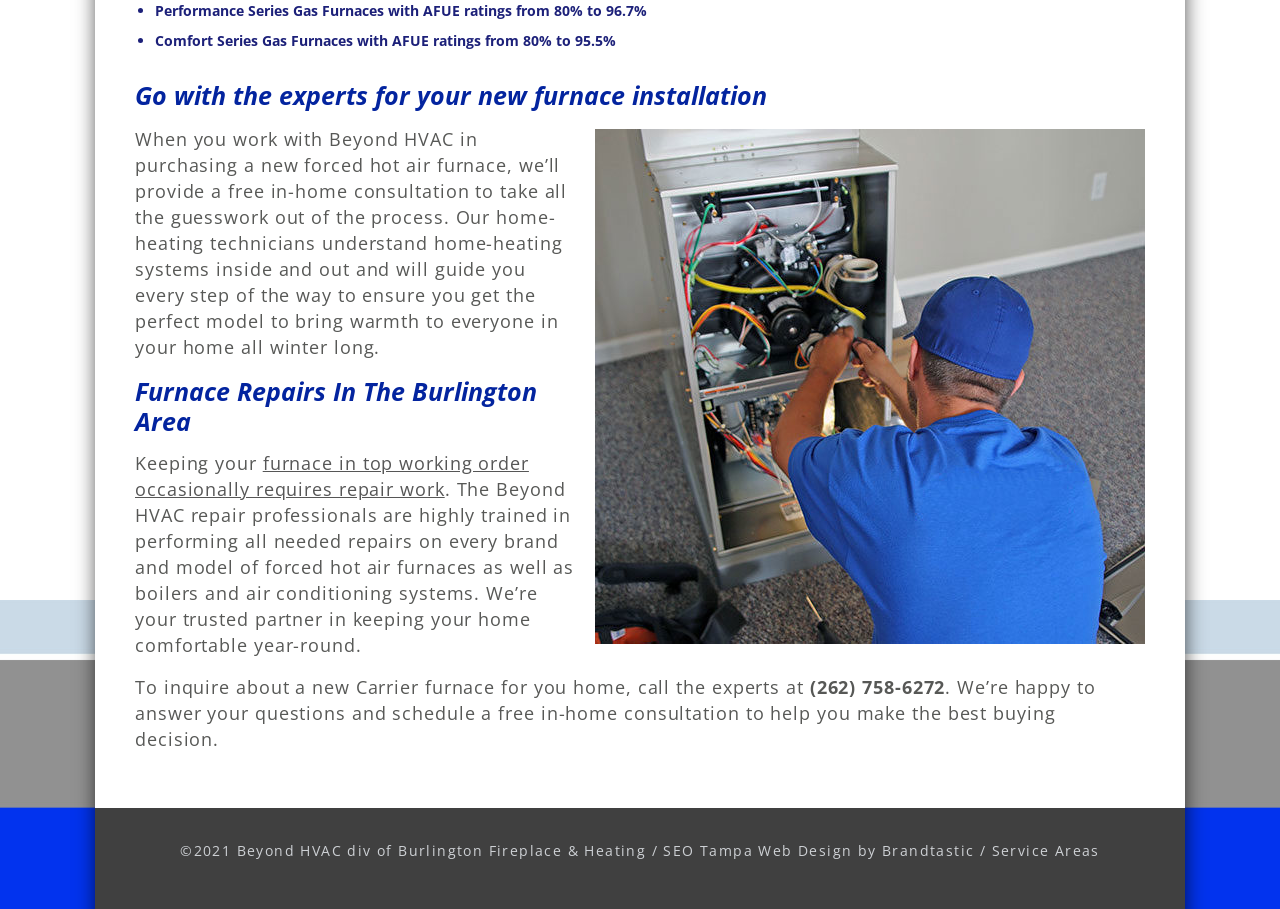Given the element description Ev, identify the bounding box coordinates for the UI element on the webpage screenshot. The format should be (top-left x, top-left y, bottom-right x, bottom-right y), with values between 0 and 1.

None